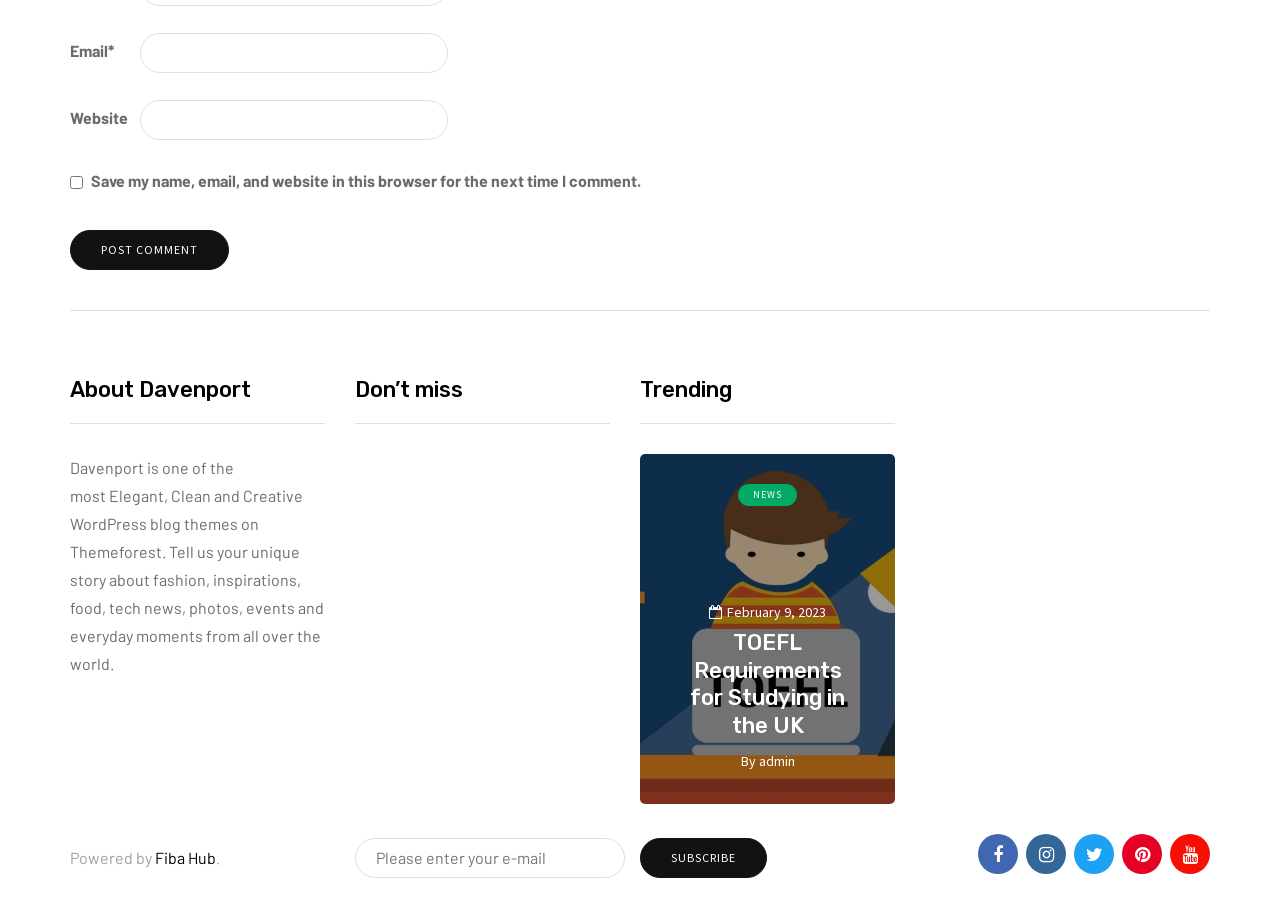Use a single word or phrase to answer the question:
How many social media links are there?

5